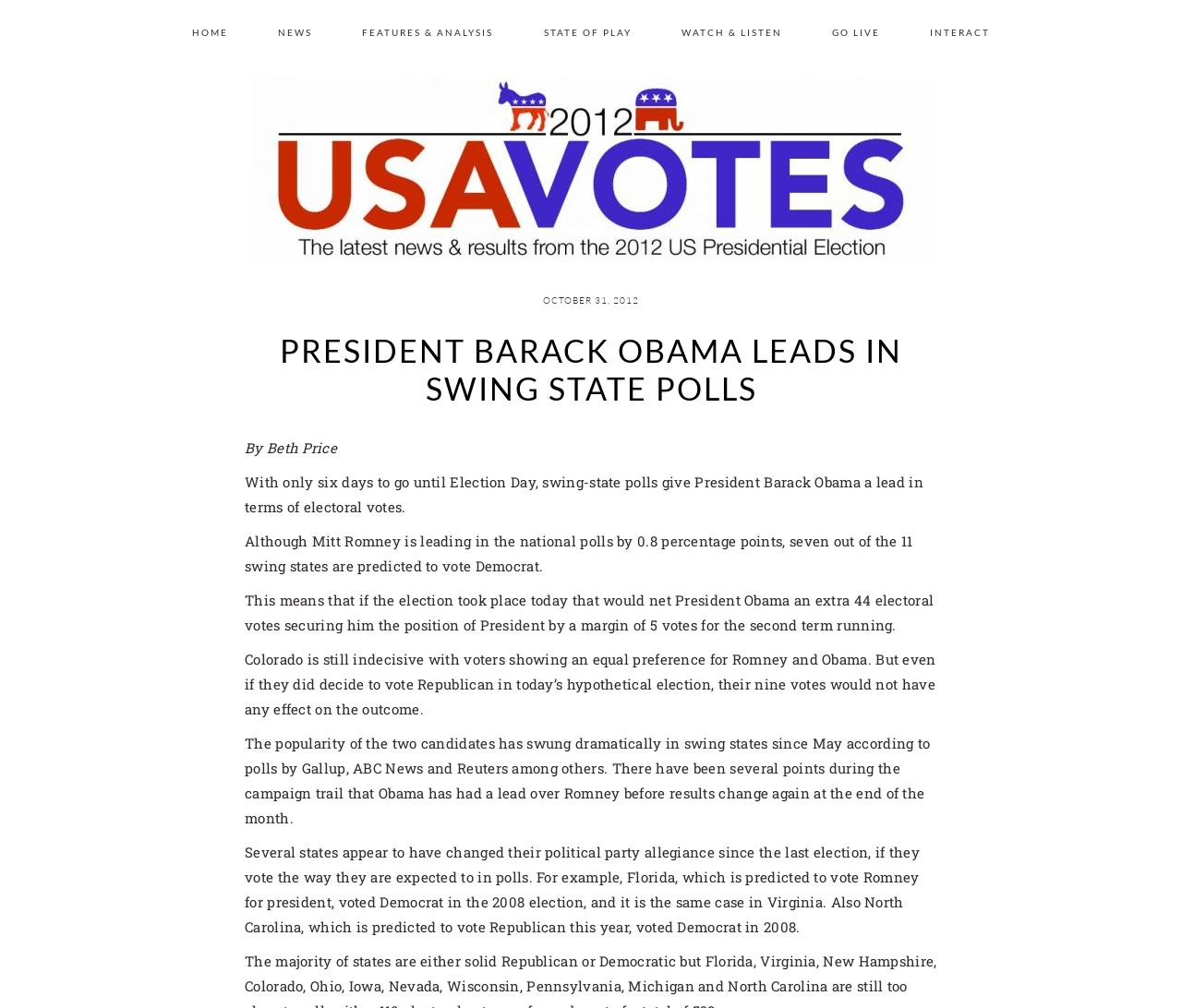How many electoral votes would Obama secure if the election took place today? Using the information from the screenshot, answer with a single word or phrase.

44